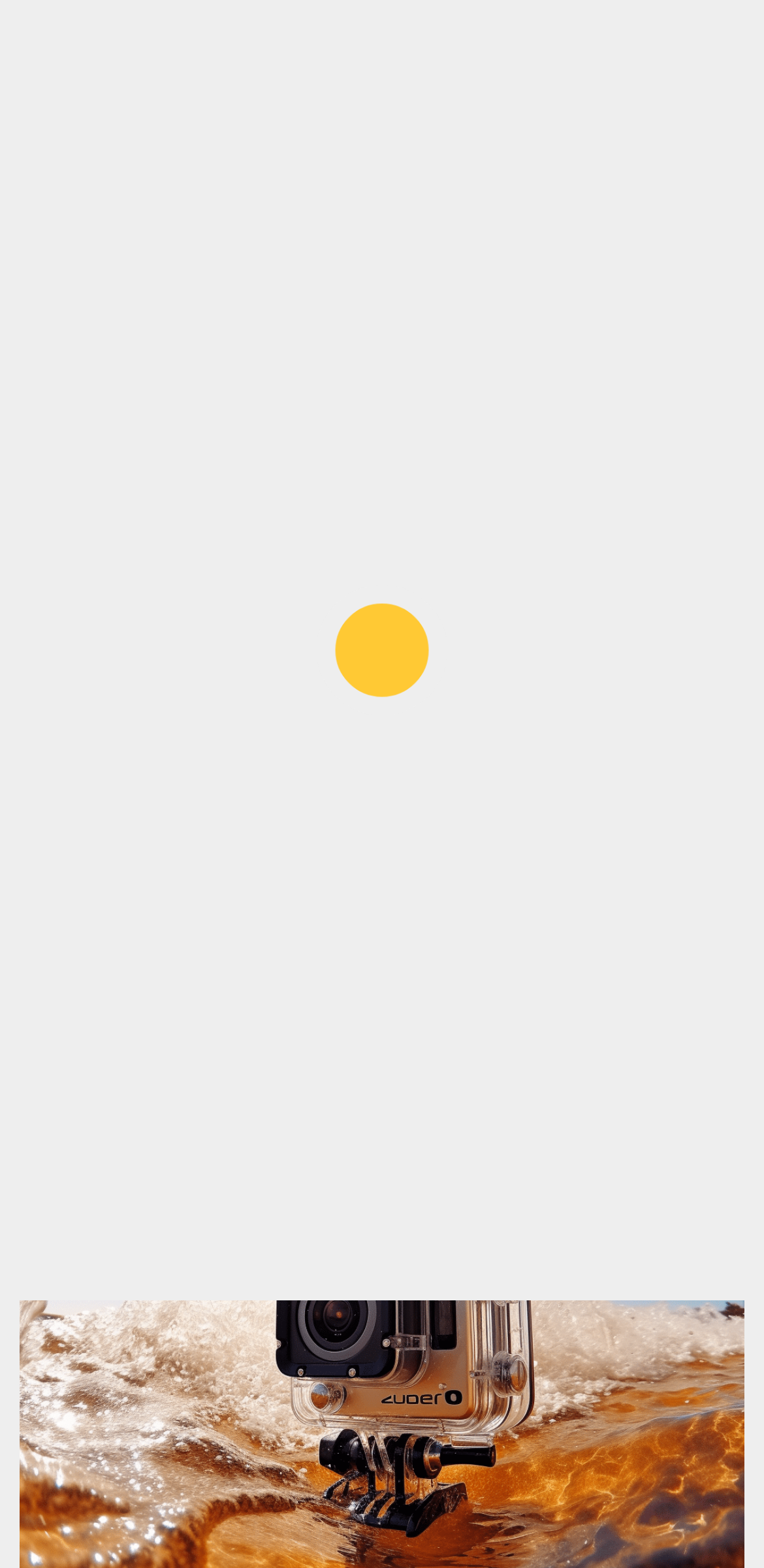Offer a detailed explanation of the webpage layout and contents.

The webpage is about GoPro videography tips, with a focus on providing stunning footage. At the top, there is a date "May 12, 2024" and a link to "GOPROZONE" with a description "ALL ABOUT GOPRO CAMERAS AND ACCESSORIES" next to it. Below this, there is a light/dark button, a search icon, and a "SUBSCRIBE" link.

The main content area has a navigation section with breadcrumbs, showing the path "Home" > "GoPro Videography" > "10 GoPro Videography Tips for Stunning Footage". Below this, there is a large header section with a link to "GoPro Videography", a heading "10 GoPro Videography Tips for Stunning Footage", and two links to "A.E.M" and "JULY 22, 2023" with a "2 MIN READ" label next to them.

Overall, the webpage appears to be a blog post or article about GoPro videography, with a clear title and navigation, and a focus on providing tips and information to readers.